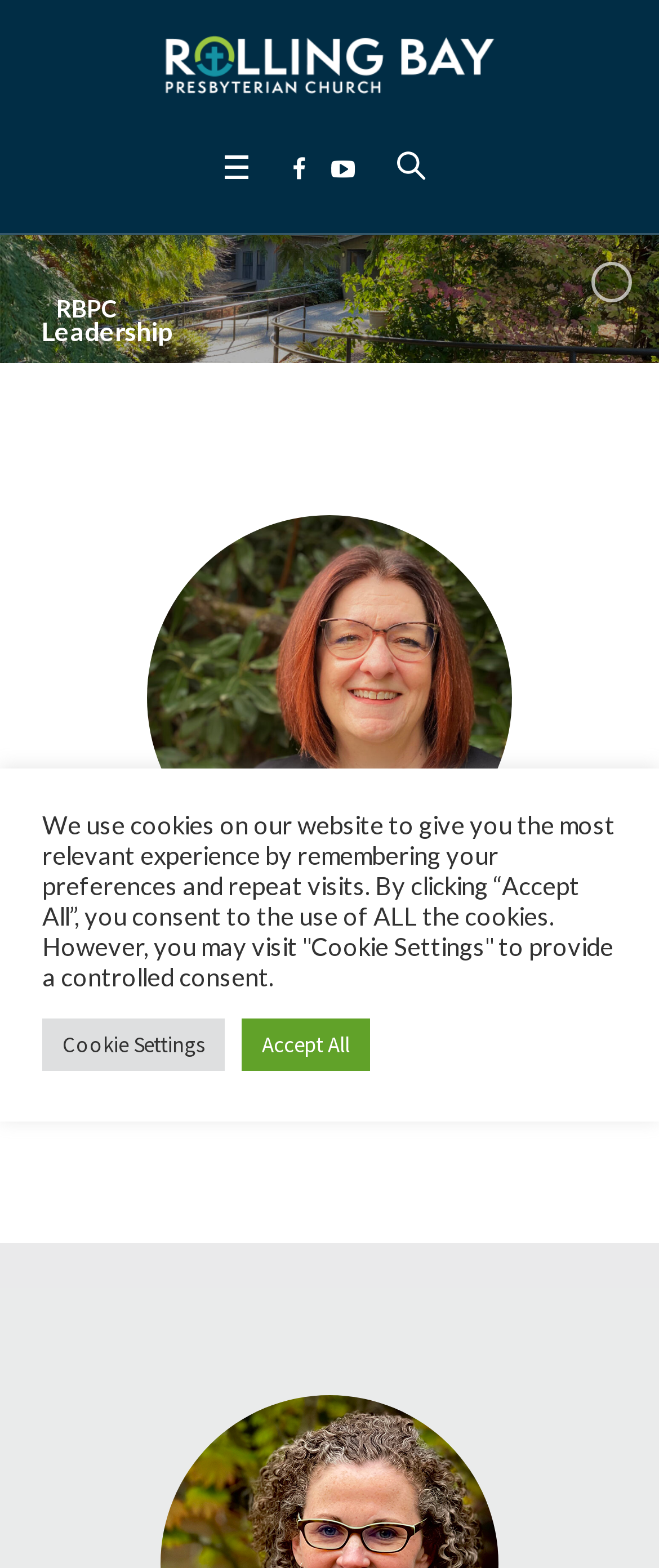Provide the bounding box coordinates in the format (top-left x, top-left y, bottom-right x, bottom-right y). All values are floating point numbers between 0 and 1. Determine the bounding box coordinate of the UI element described as: Cookie Settings

[0.064, 0.65, 0.341, 0.683]